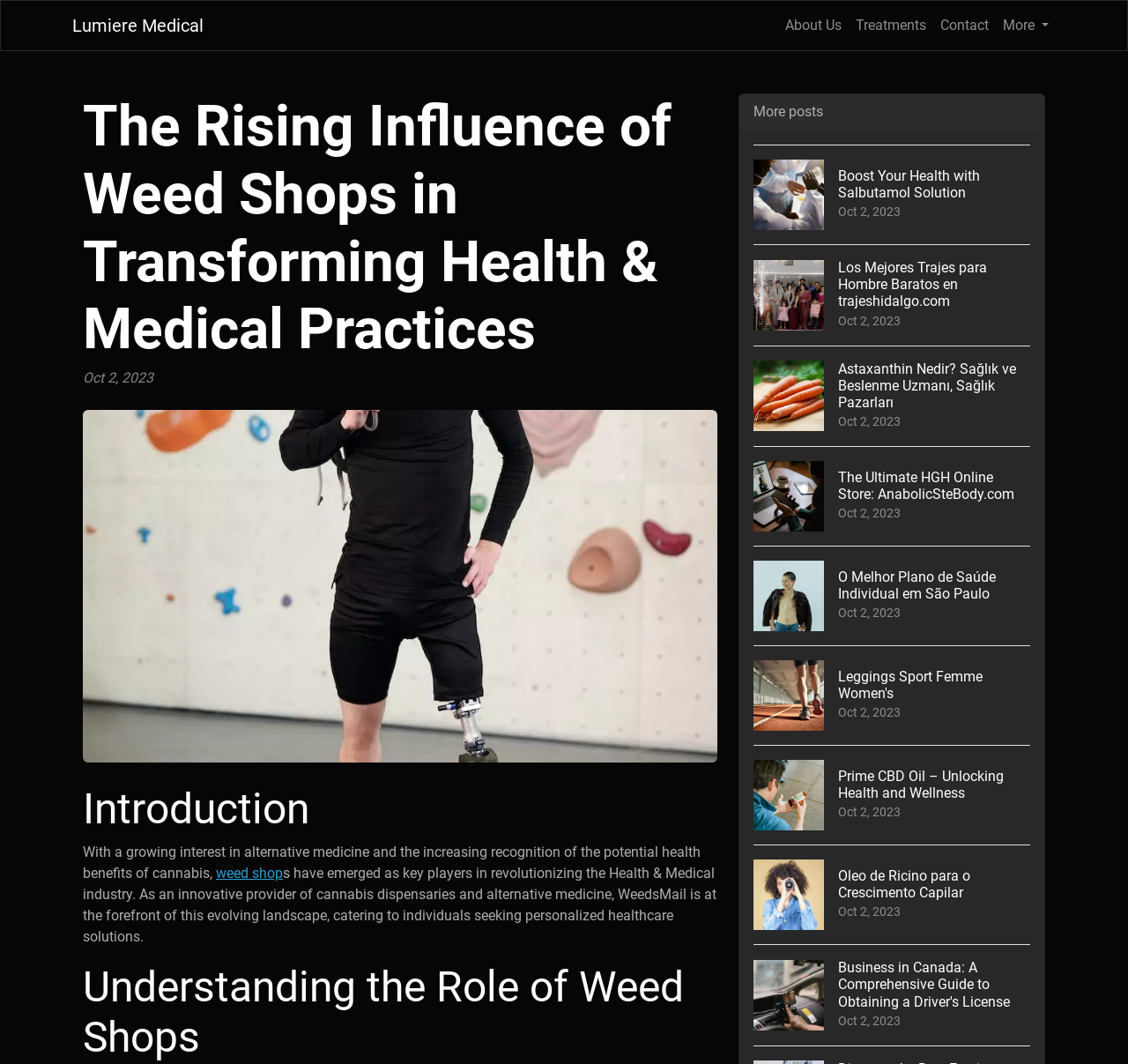Provide the bounding box coordinates of the UI element that matches the description: "About Us".

[0.69, 0.007, 0.752, 0.041]